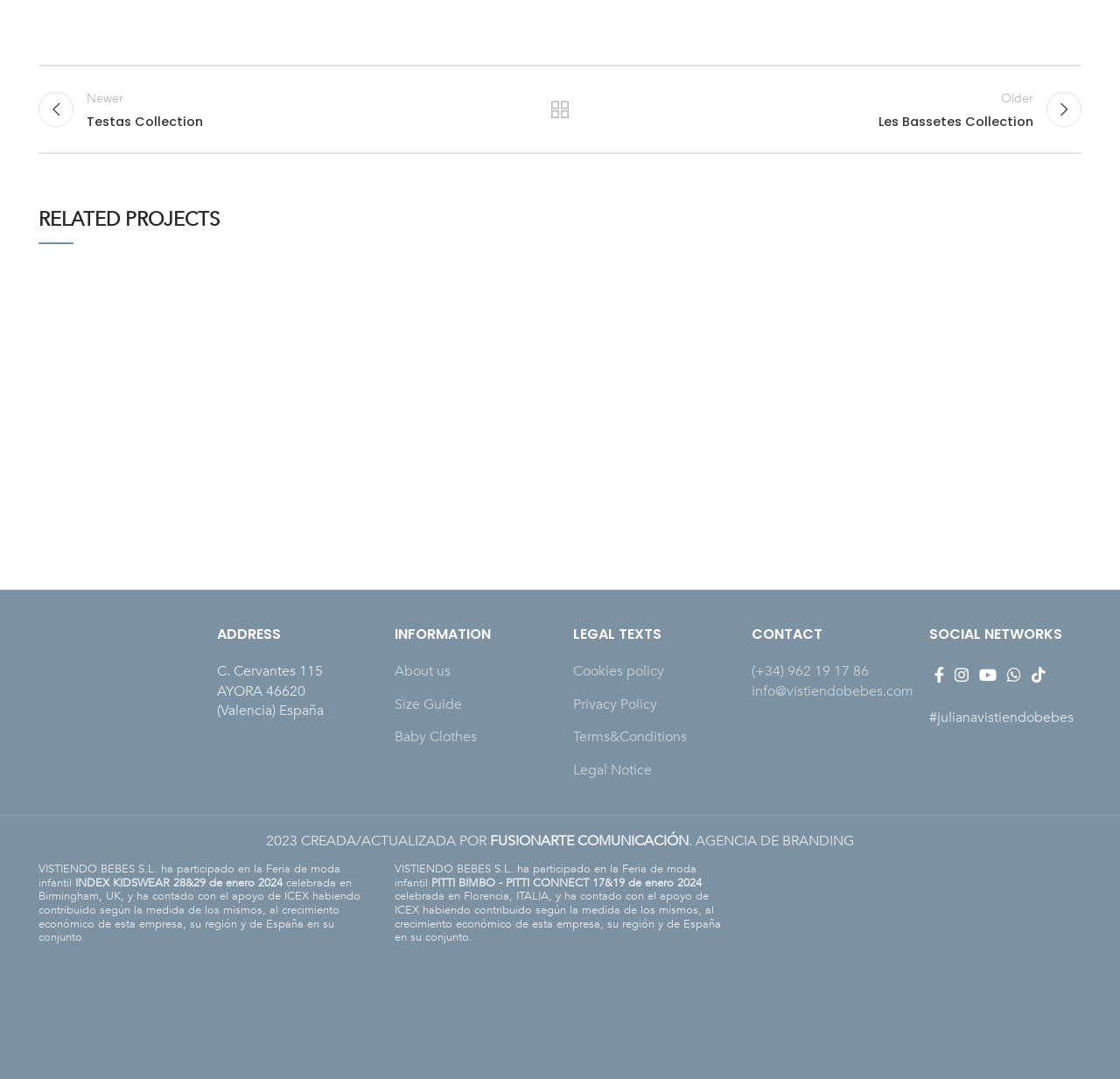What is the name of the collection on the left?
Answer the question with a single word or phrase, referring to the image.

Altea collection